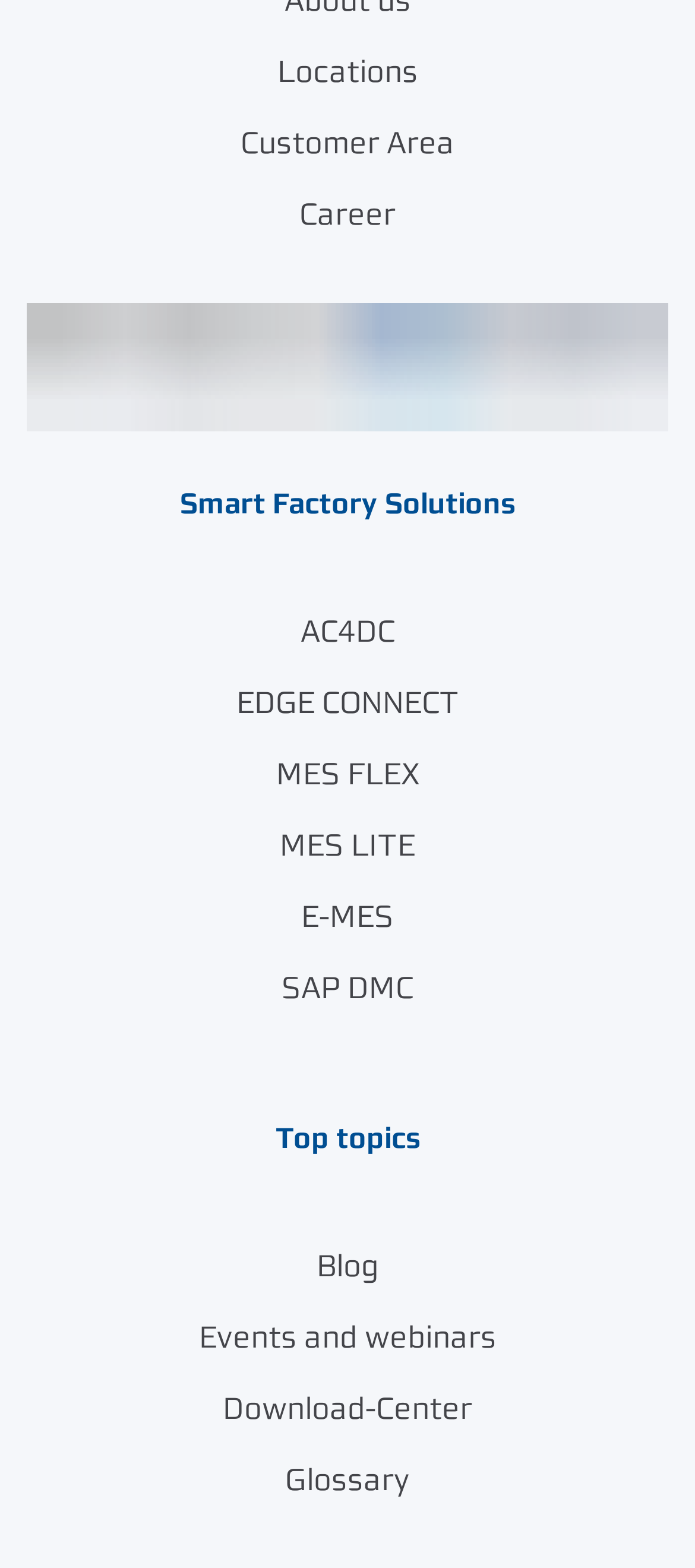Determine the bounding box for the HTML element described here: "E-MES". The coordinates should be given as [left, top, right, bottom] with each number being a float between 0 and 1.

[0.038, 0.562, 0.962, 0.607]